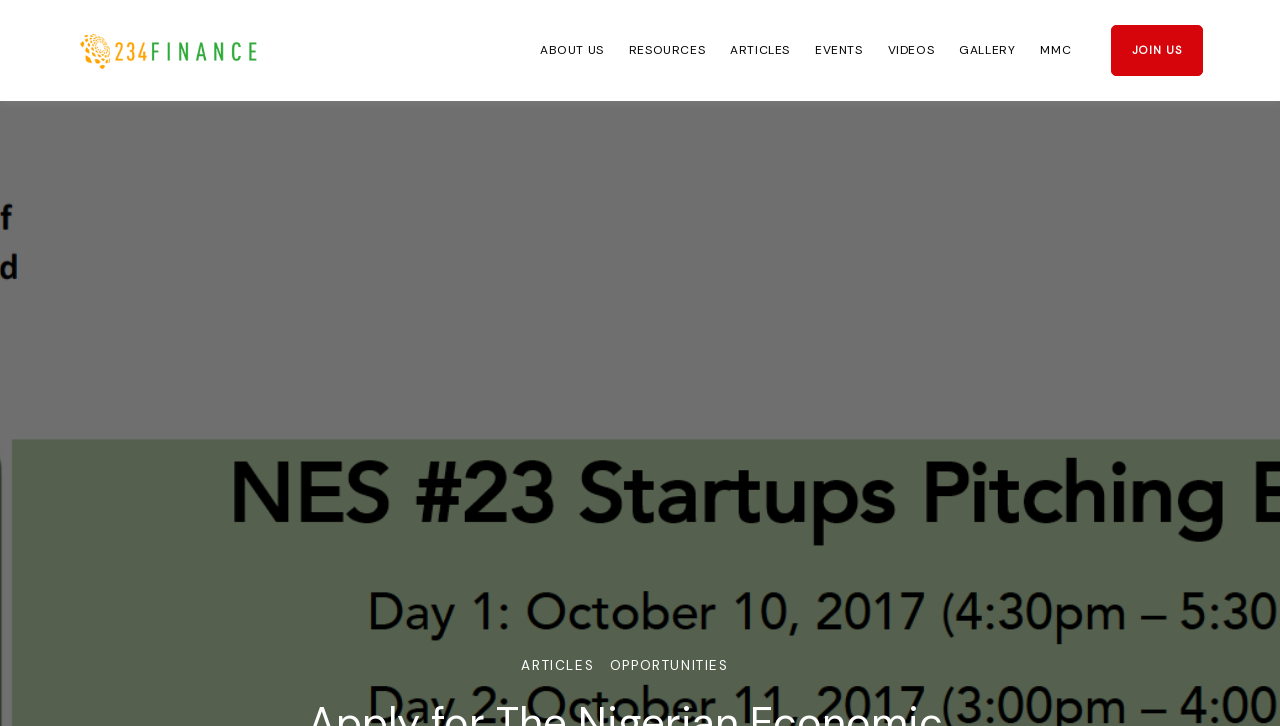Highlight the bounding box coordinates of the element that should be clicked to carry out the following instruction: "browse ARTICLES". The coordinates must be given as four float numbers ranging from 0 to 1, i.e., [left, top, right, bottom].

[0.407, 0.9, 0.464, 0.932]